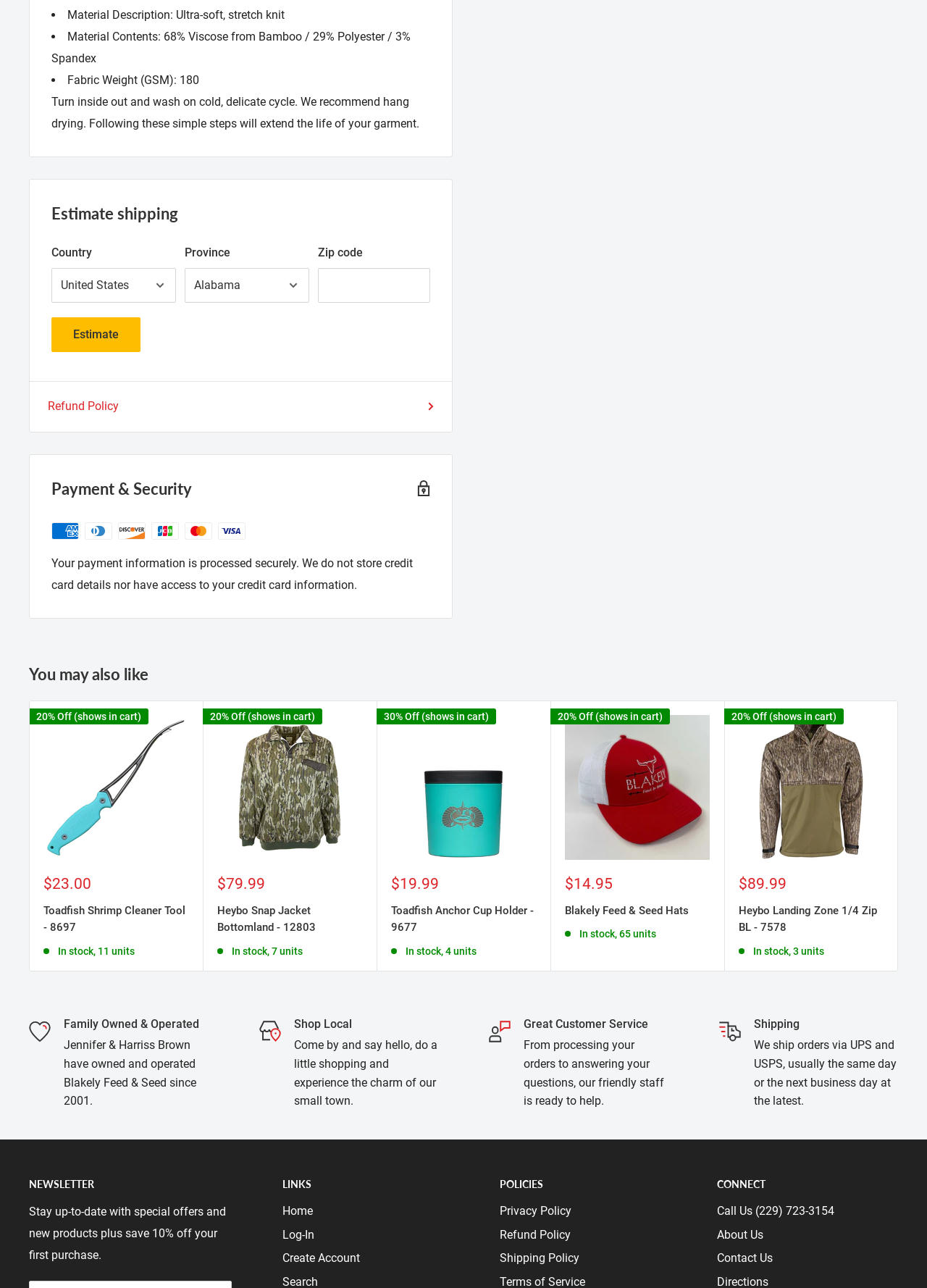Please look at the image and answer the question with a detailed explanation: What is the discount on Toadfish Shrimp Cleaner Tool?

I looked at the product list under 'You may also like' and saw that the Toadfish Shrimp Cleaner Tool has a discount of 20% Off.